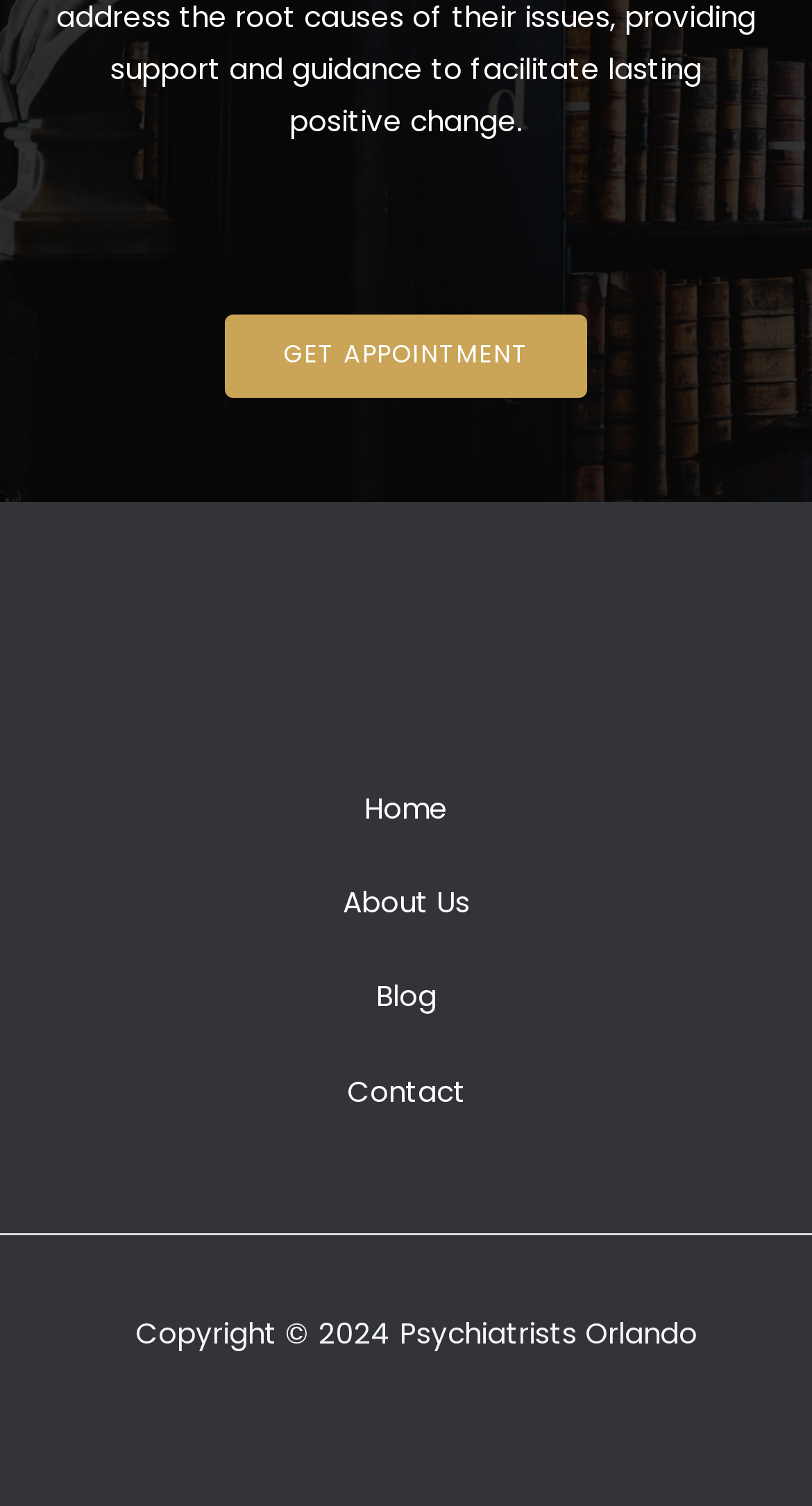Using the information in the image, give a detailed answer to the following question: What is the purpose of the 'GET APPOINTMENT' link?

The 'GET APPOINTMENT' link is prominently displayed on the webpage, suggesting that it is a primary call-to-action. Its purpose is likely to allow users to schedule an appointment with a psychiatrist or psychologist, which is consistent with the webpage's theme of providing mental health services.